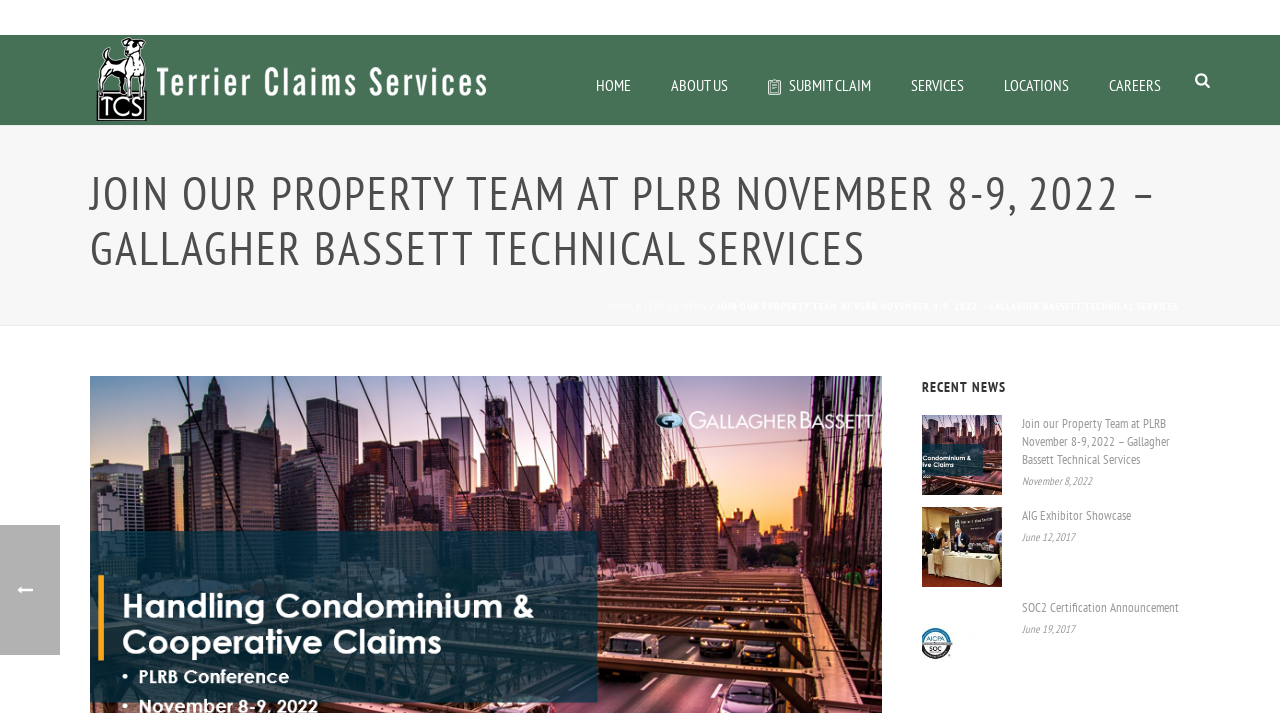Find the bounding box coordinates of the clickable element required to execute the following instruction: "Click HOME". Provide the coordinates as four float numbers between 0 and 1, i.e., [left, top, right, bottom].

[0.45, 0.049, 0.509, 0.175]